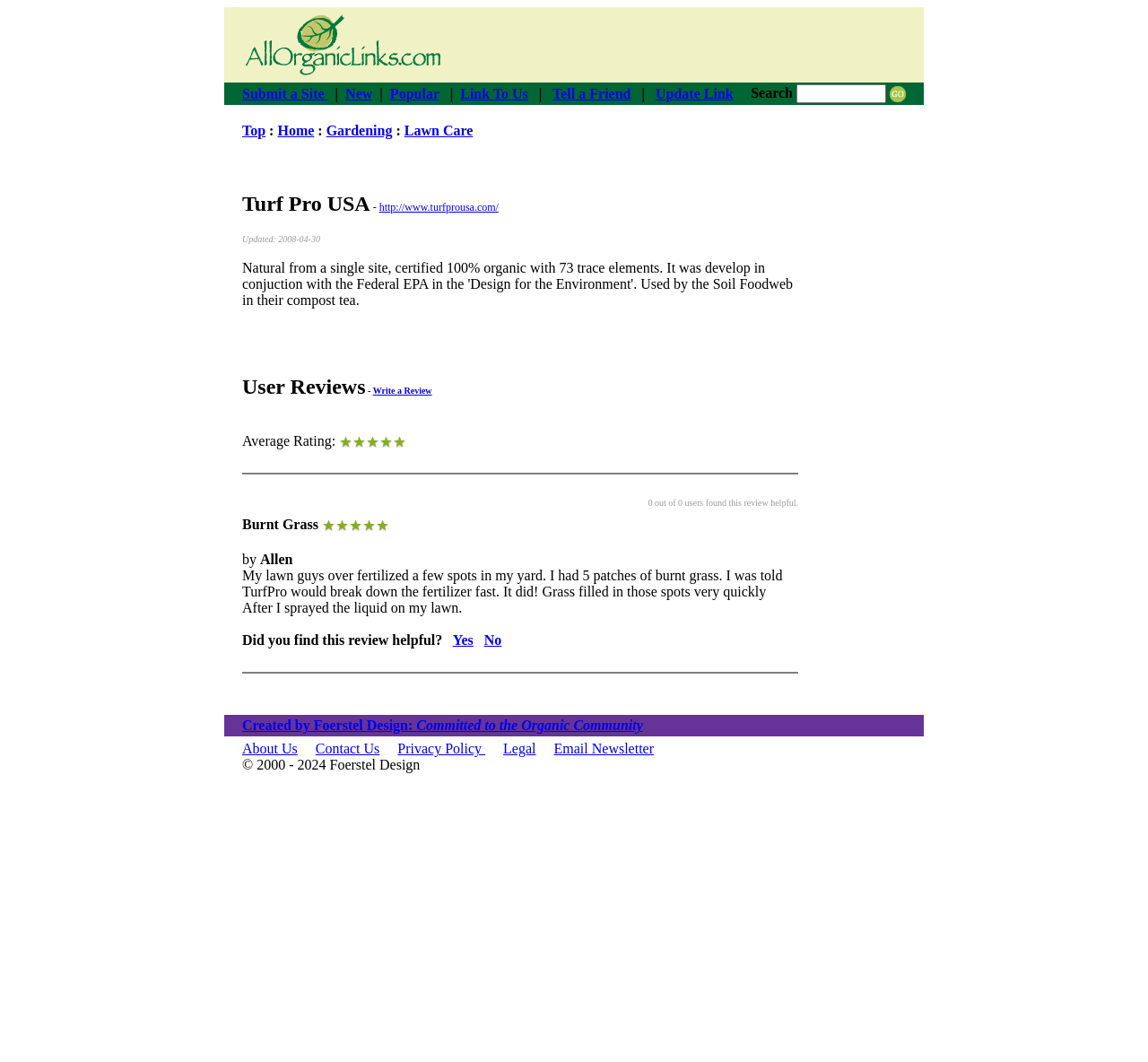Describe every aspect of the webpage in a detailed manner.

The webpage is titled "All Organic Links - A Partner of Organic.org" and appears to be a directory or listing page for organic websites. At the top of the page, there is a table with two rows. The first row contains a logo image and a link to the website's partner, Organic.org. The second row has a series of links, including "Submit a Site", "New", "Popular", "Link To Us", "Tell a Friend", and "Update Link".

Below this table, there is a main content area that takes up most of the page. This area is divided into two sections. The left section contains a listing for a website called "Turf Pro USA" with a description, user reviews, and ratings. The description mentions that the website is certified 100% organic and has 73 trace elements. The user reviews section includes a single review from a user named Allen, who mentions that the product helped to fix burnt grass on their lawn.

The right section of the main content area appears to be empty, with only a few layout tables and cells, but no visible content.

At the bottom of the page, there are three rows of links and text. The first row contains a link to the website's creator, Foerstel Design, with a statement about their commitment to the organic community. The second row is empty, and the third row contains a series of links to the website's "About Us", "Contact Us", "Privacy Policy", and "Legal" pages, as well as a copyright notice.